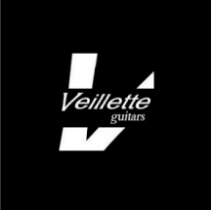Provide a brief response to the question below using a single word or phrase: 
What is the shape incorporated in the logo?

V